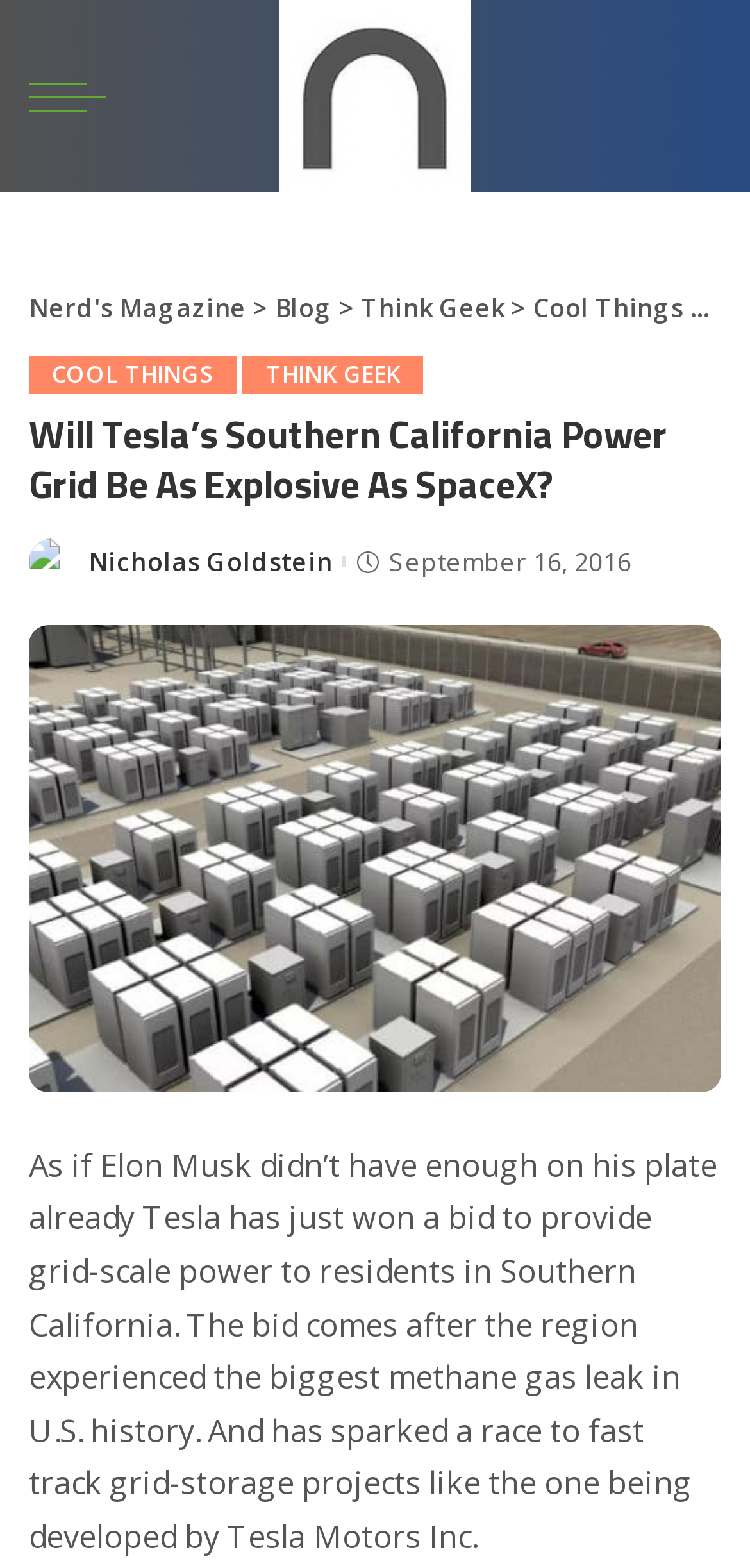Please mark the clickable region by giving the bounding box coordinates needed to complete this instruction: "search for products".

None